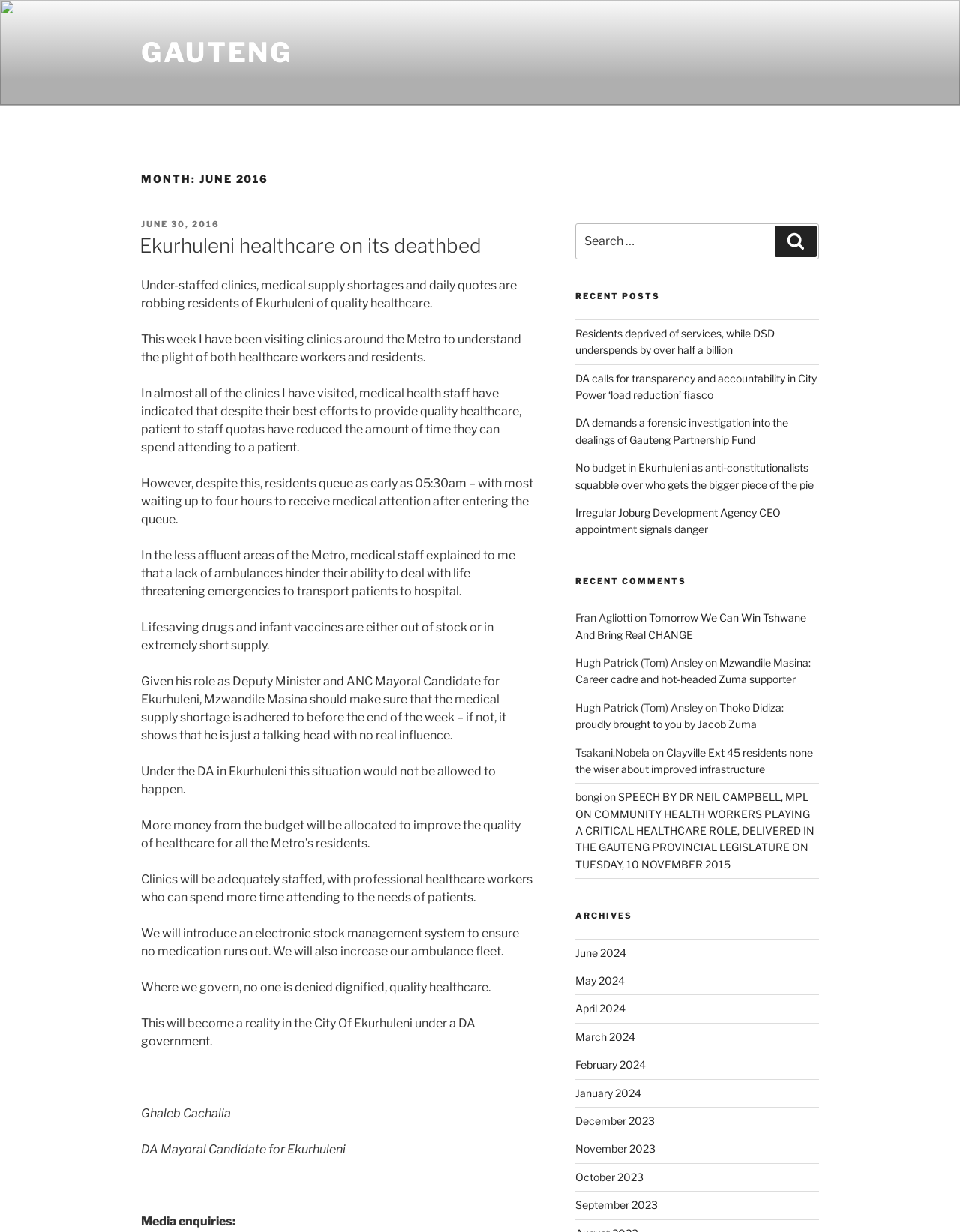Identify the bounding box coordinates of the element to click to follow this instruction: 'Click the WATCH NOW link'. Ensure the coordinates are four float values between 0 and 1, provided as [left, top, right, bottom].

None